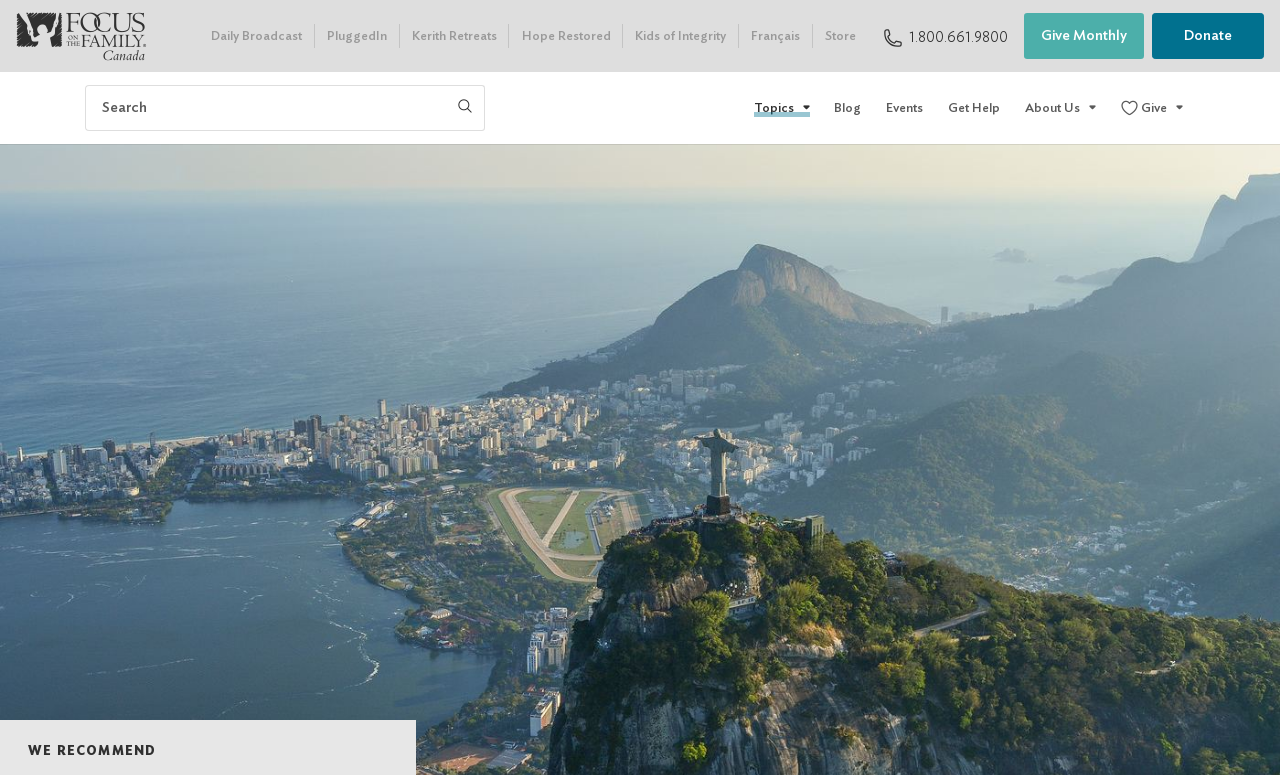Articulate a complete and detailed caption of the webpage elements.

This webpage is about Focus on the Family Canada, a Christian organization. At the top, there are several links to different sections of the website, including "Daily Broadcast", "PluggedIn", and "Store". Below these links, there is a phone number and a search bar with a button. 

On the left side, there are links to various topics, including "Marriage", "Parenting", "Life Challenges", and "Faith and Culture". These links are repeated in a different format further down the page. 

In the main content area, there are several sections. One section has links to "Blog", "Events", "Get Help", and "About Us". Another section has links related to giving, including "Reasons to Give", "Why Focus Canada", and "Ways To Give". 

There are also several static text elements, including headings and labels, such as "Topics", "About Us", and "Give". At the very bottom of the page, there is a heading that says "WE RECOMMEND".